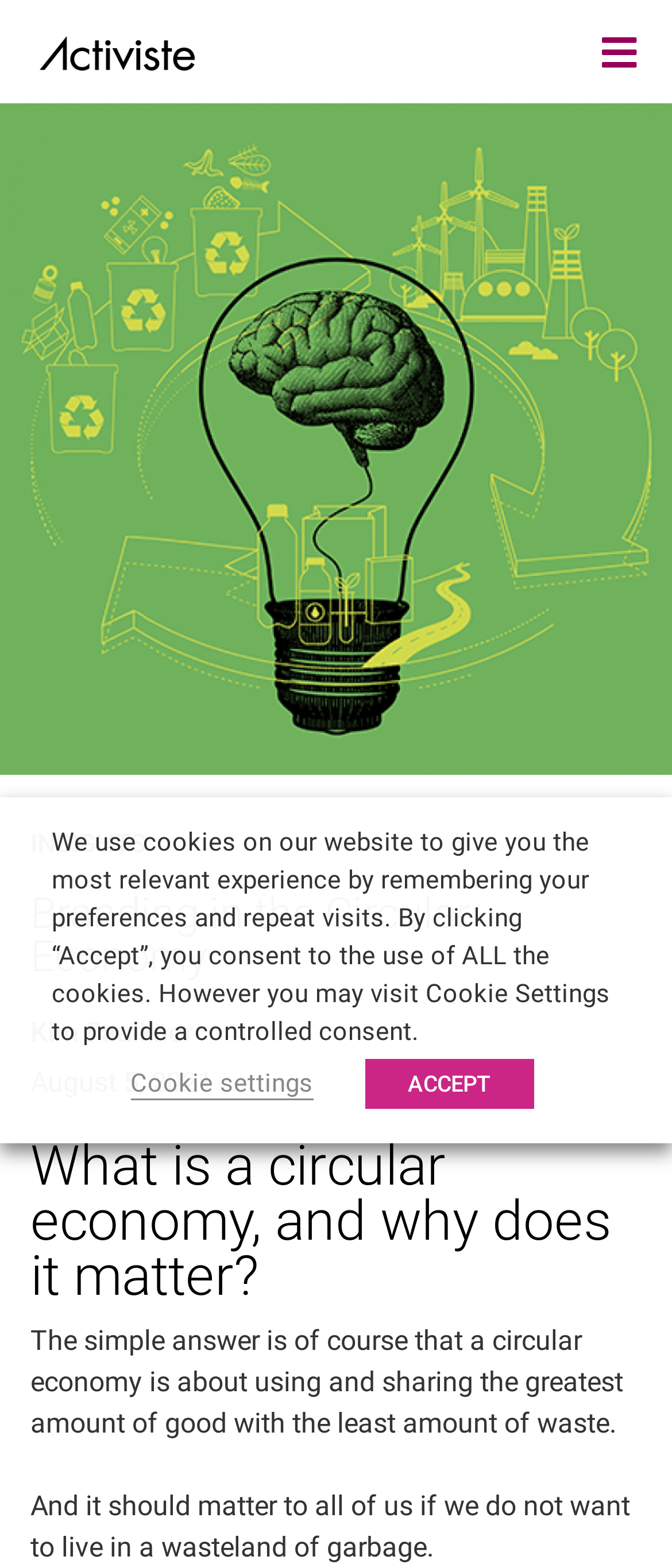Who is the author of the article?
Your answer should be a single word or phrase derived from the screenshot.

Kim Faulkner